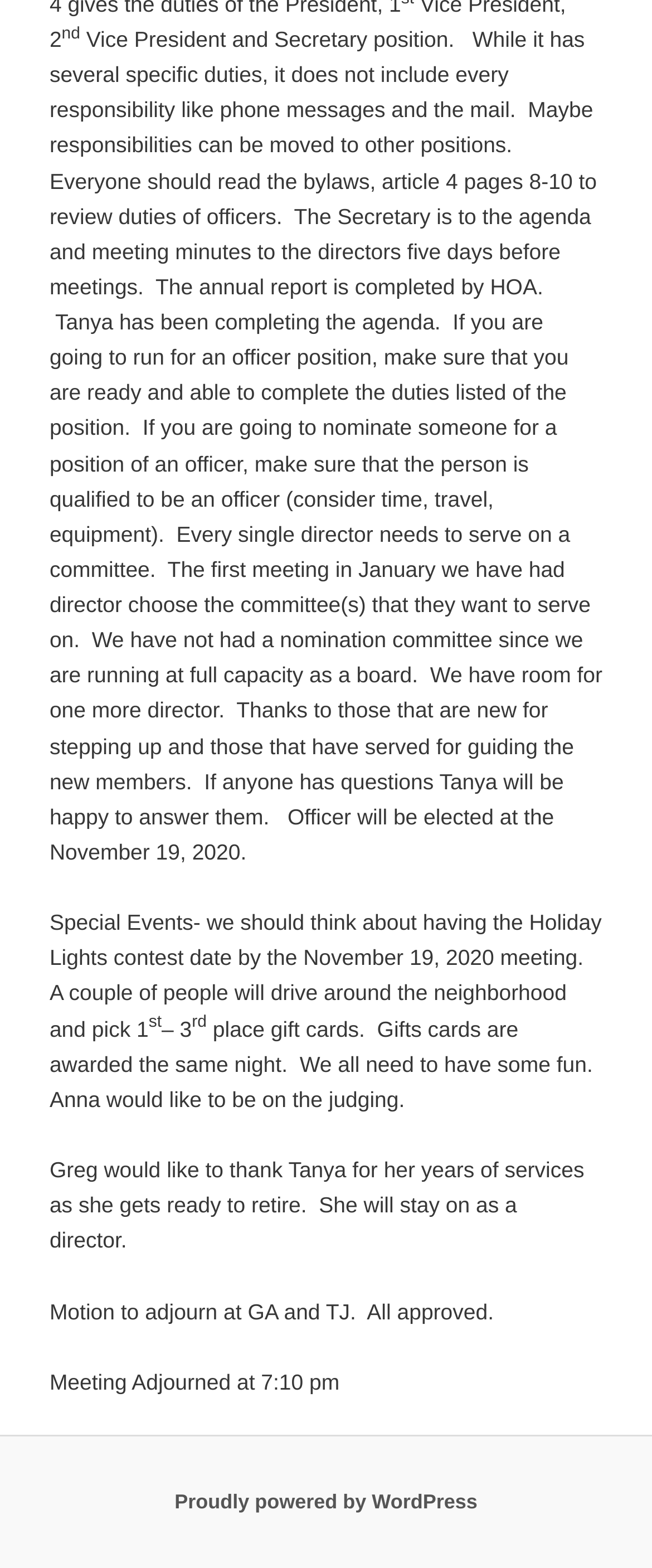Please analyze the image and give a detailed answer to the question:
What is the position being discussed?

The webpage is discussing the duties and responsibilities of the Vice President and Secretary position, as mentioned in the bylaws, article 4, pages 8-10.